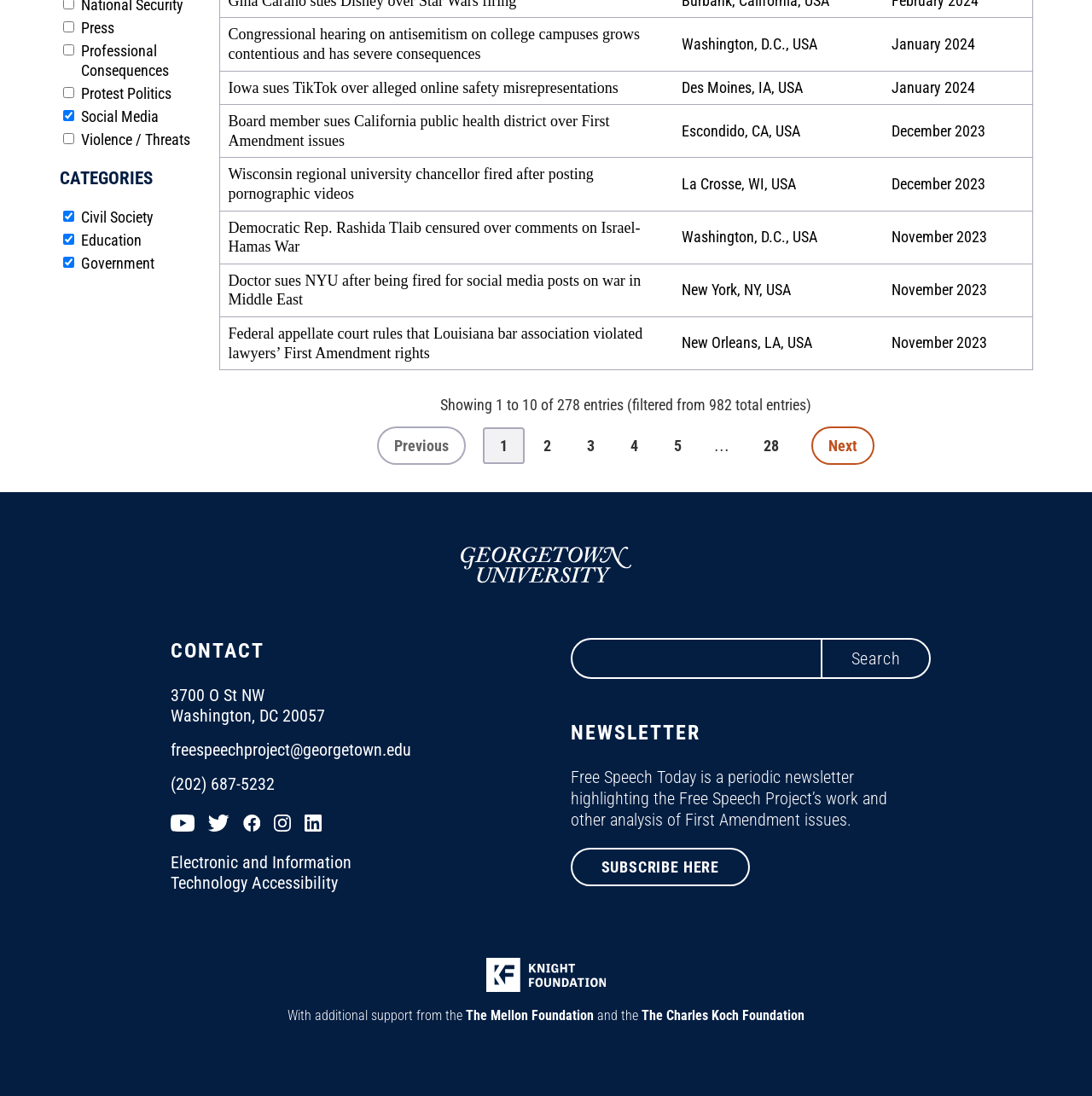What is the category of the first entry?
Could you please answer the question thoroughly and with as much detail as possible?

I looked at the first row in the gridcell section and found the category checkbox 'Civil Society' checked, indicating that the first entry belongs to this category.